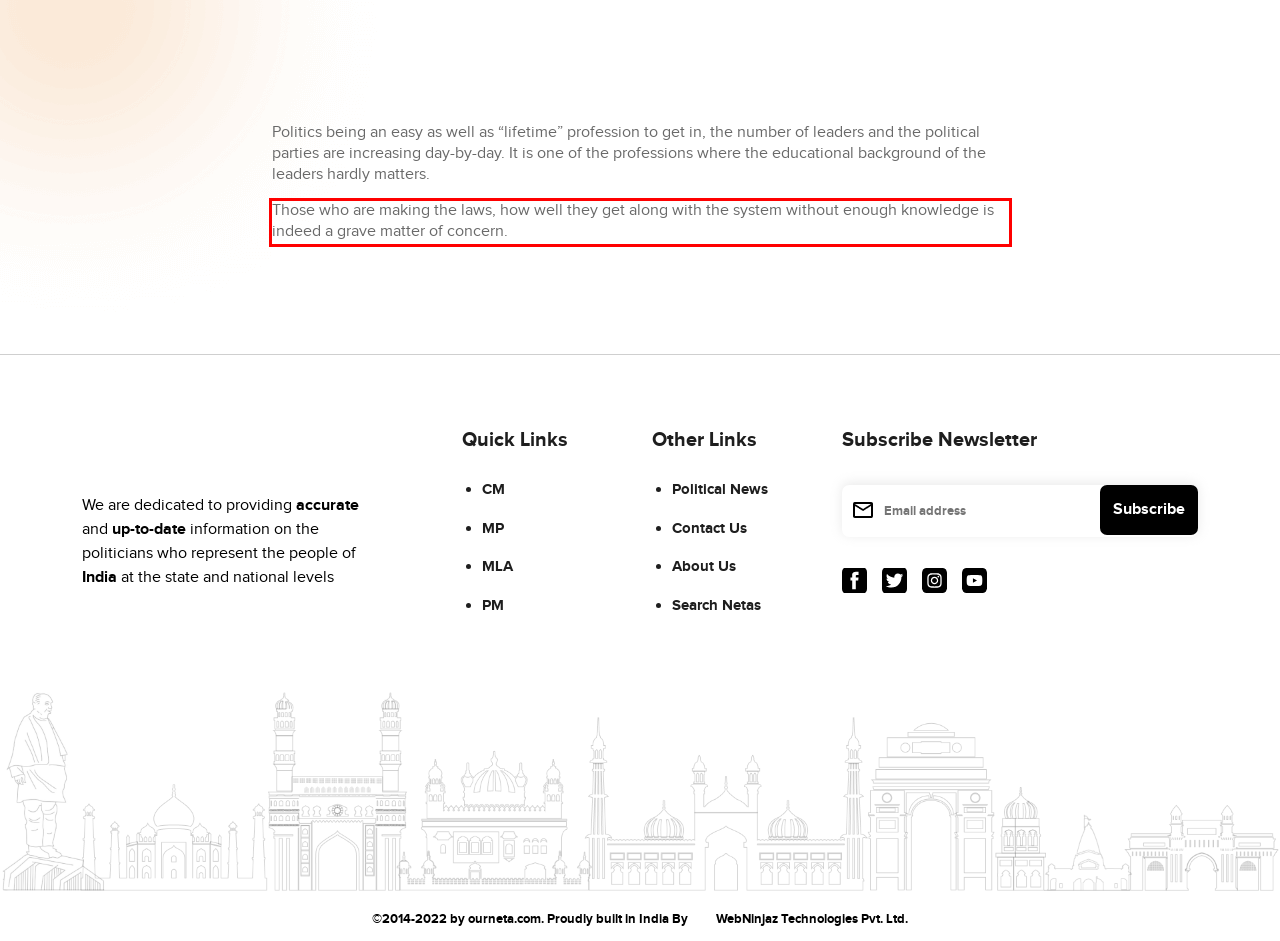You have a screenshot of a webpage with a red bounding box. Identify and extract the text content located inside the red bounding box.

Those who are making the laws, how well they get along with the system without enough knowledge is indeed a grave matter of concern.